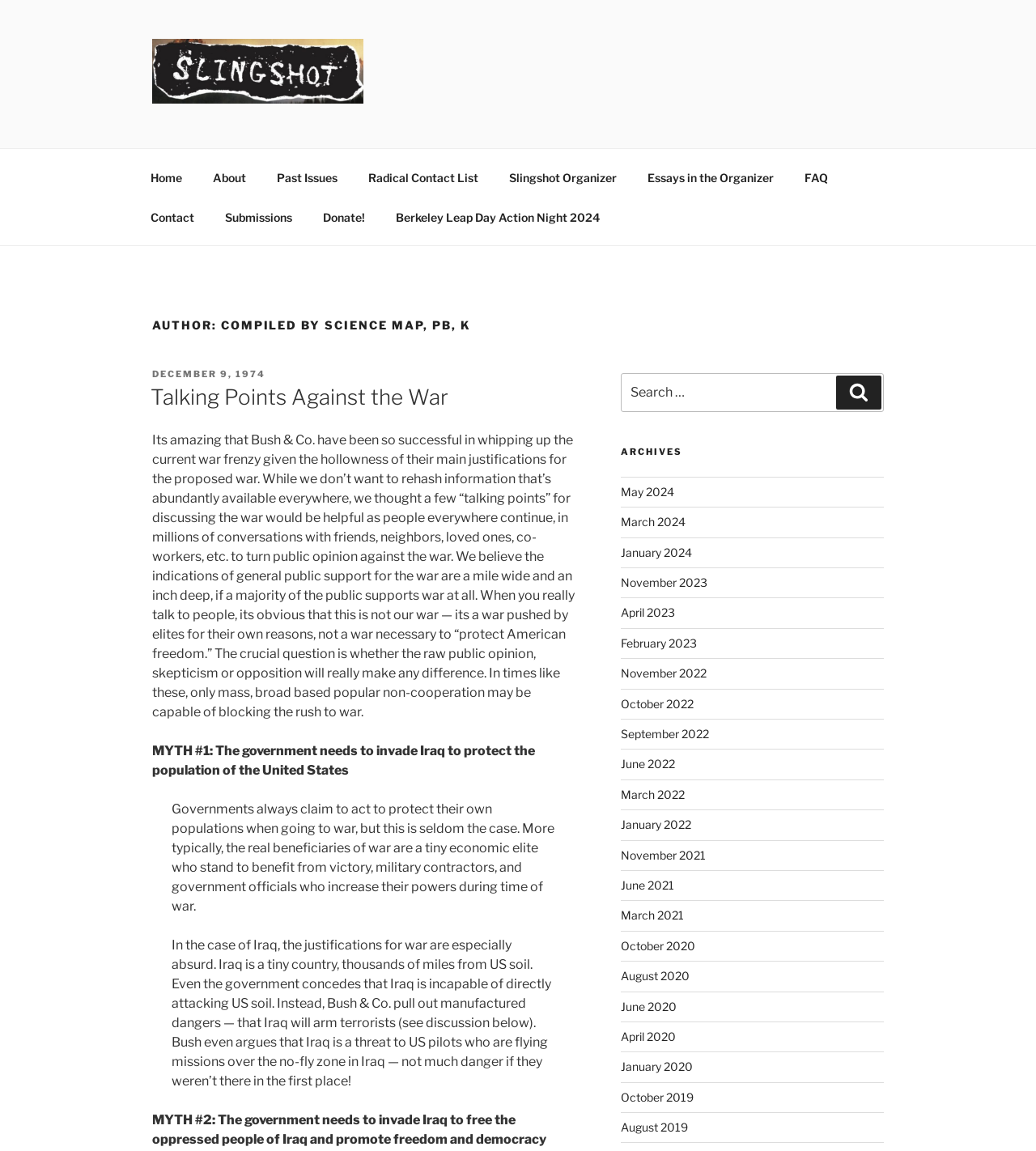Locate the UI element described by December 9, 1974 in the provided webpage screenshot. Return the bounding box coordinates in the format (top-left x, top-left y, bottom-right x, bottom-right y), ensuring all values are between 0 and 1.

[0.147, 0.32, 0.256, 0.33]